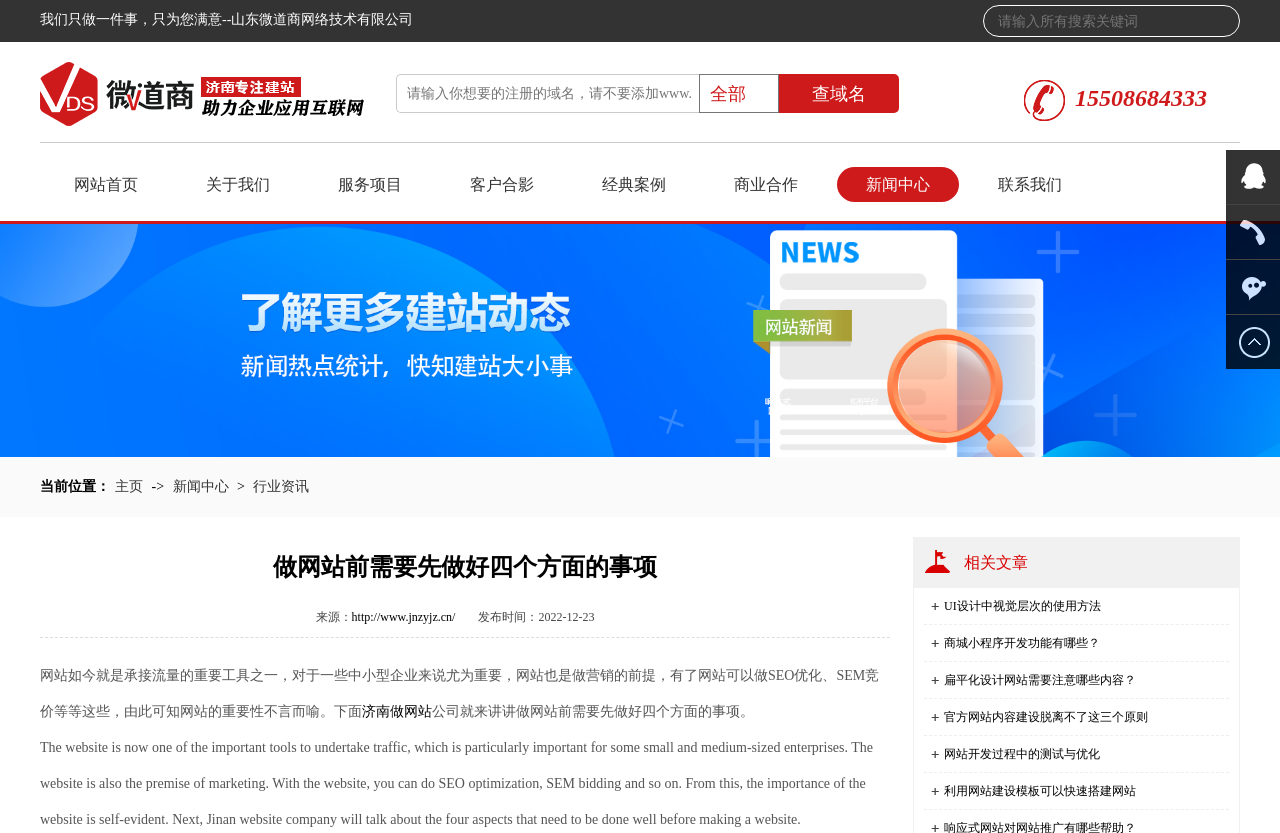Given the description "name="keyword" placeholder="请输入所有搜索关键词"", determine the bounding box of the corresponding UI element.

[0.778, 0.007, 0.938, 0.046]